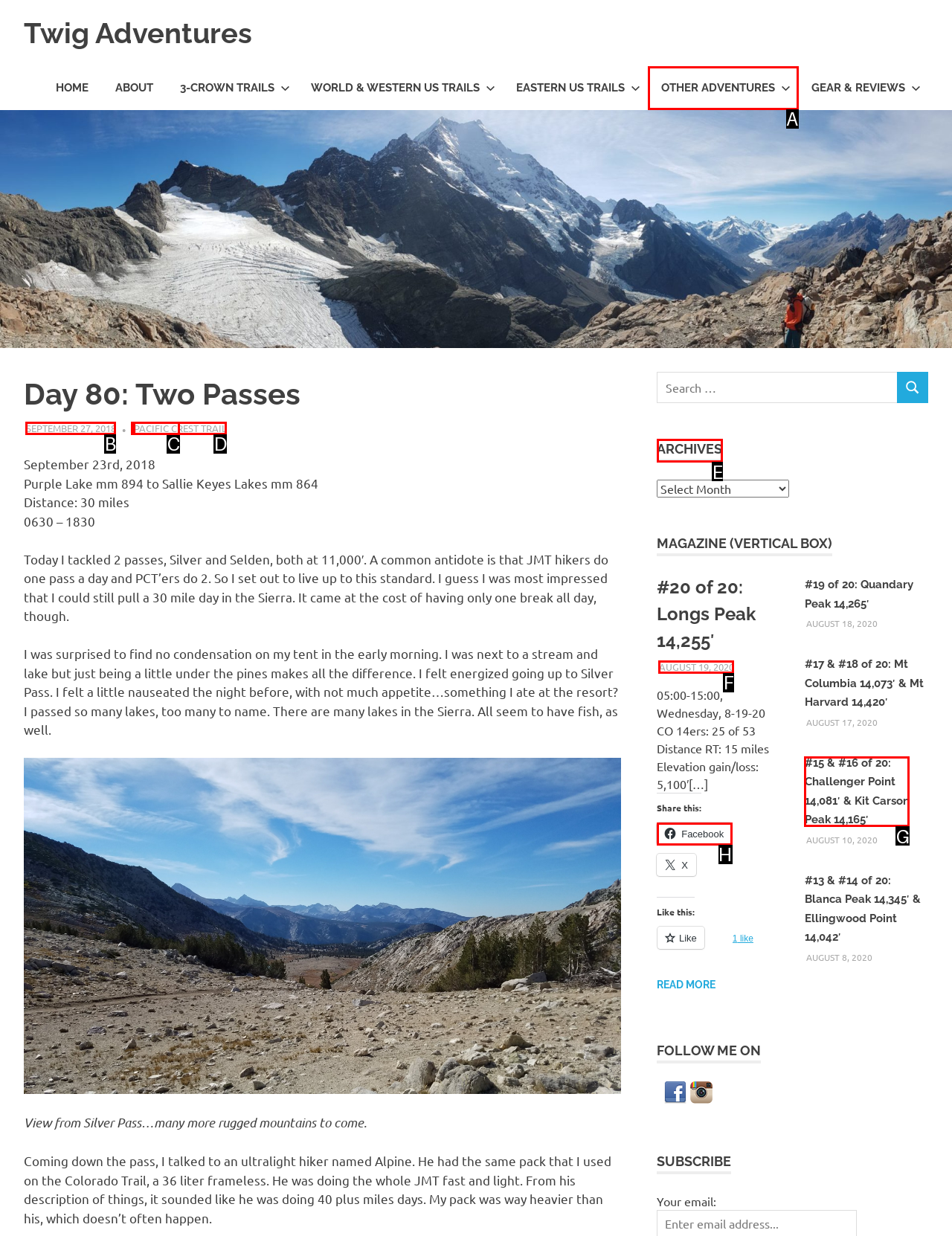Provide the letter of the HTML element that you need to click on to perform the task: View archives.
Answer with the letter corresponding to the correct option.

E